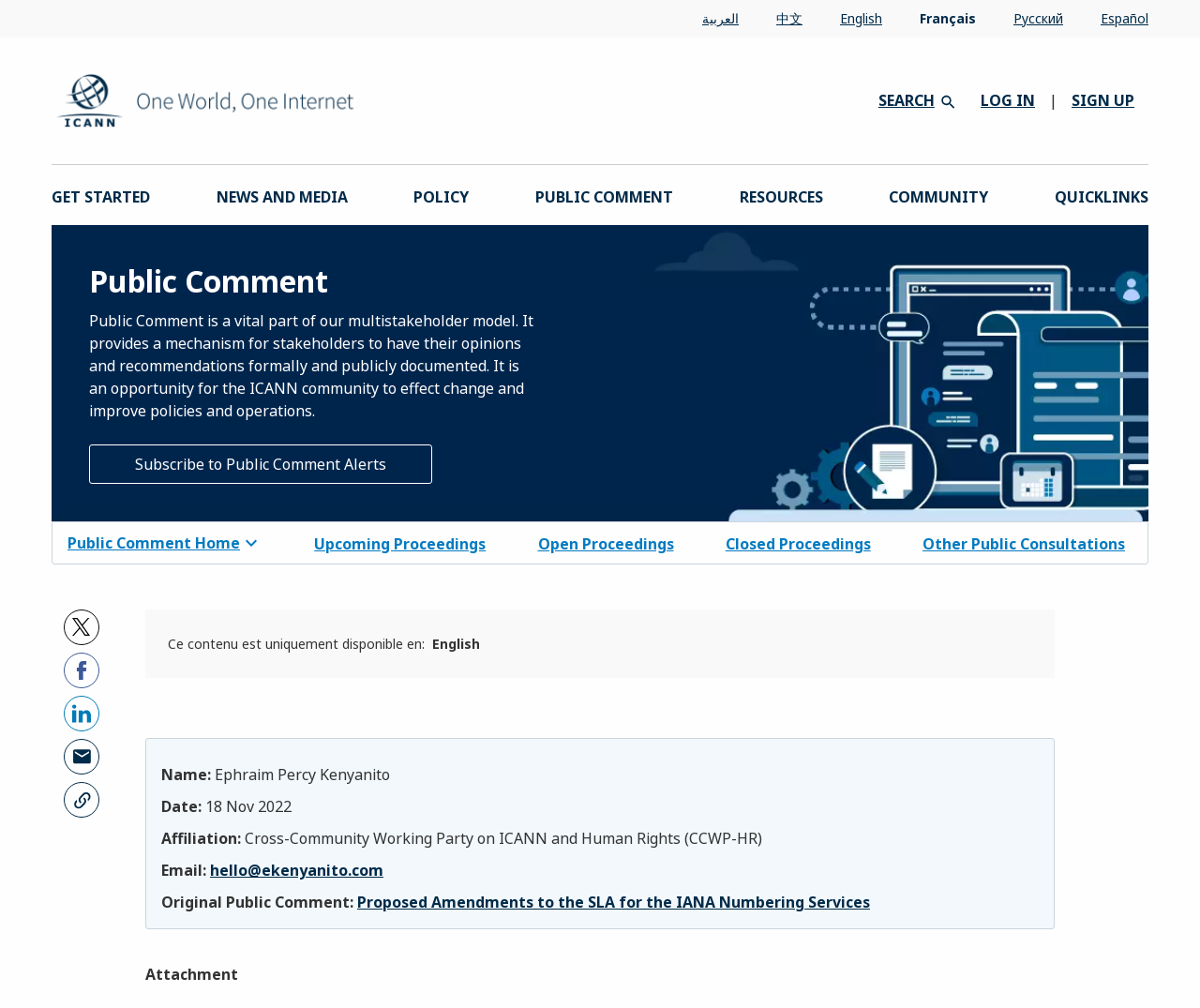What is the name of the submitter?
Based on the image, give a one-word or short phrase answer.

Ephraim Percy Kenyanito